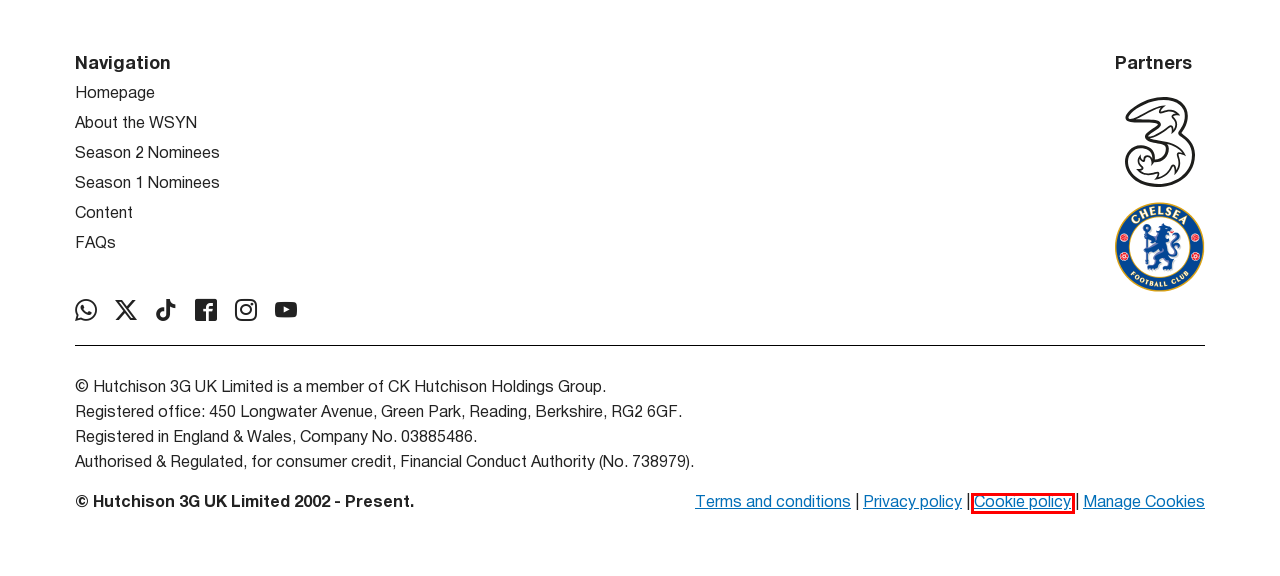You have a screenshot of a webpage, and a red bounding box highlights an element. Select the webpage description that best fits the new page after clicking the element within the bounding box. Options are:
A. Three | Phones, Broadband & SIM Only deals
B. Cookie policy - WeSeeYou Network
C. FAQs - WeSeeYou Network
D. Chelsea FC | Three
E. Privacy Policy - WeSeeYou Network
F. Season 1 Nominees - WeSeeYou Network
G. Content gallery - WeSeeYou Network
H. Terms and Conditions - WeSeeYou Network

B